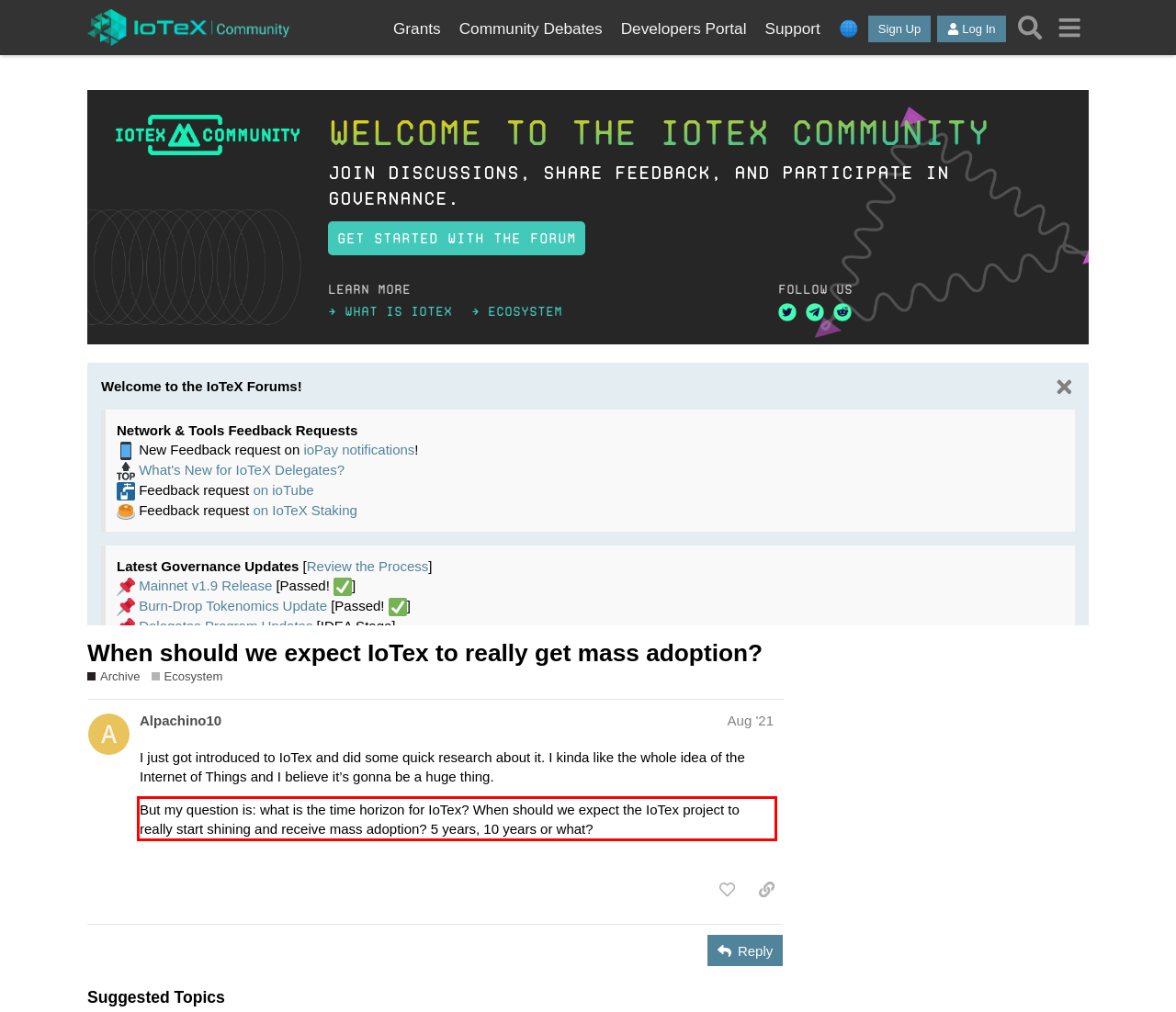You have a screenshot of a webpage where a UI element is enclosed in a red rectangle. Perform OCR to capture the text inside this red rectangle.

But my question is: what is the time horizon for IoTex? When should we expect the IoTex project to really start shining and receive mass adoption? 5 years, 10 years or what?